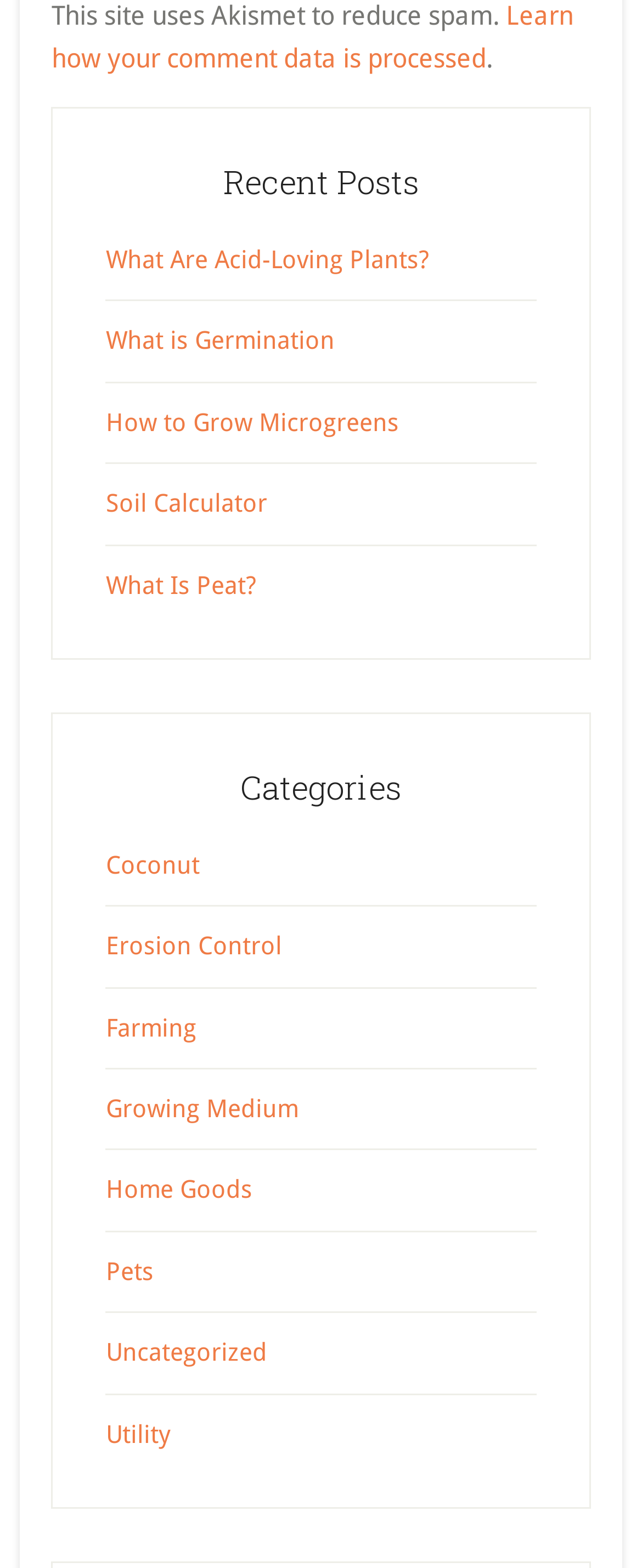Please answer the following question using a single word or phrase: What is the purpose of Akismet?

Reduce spam